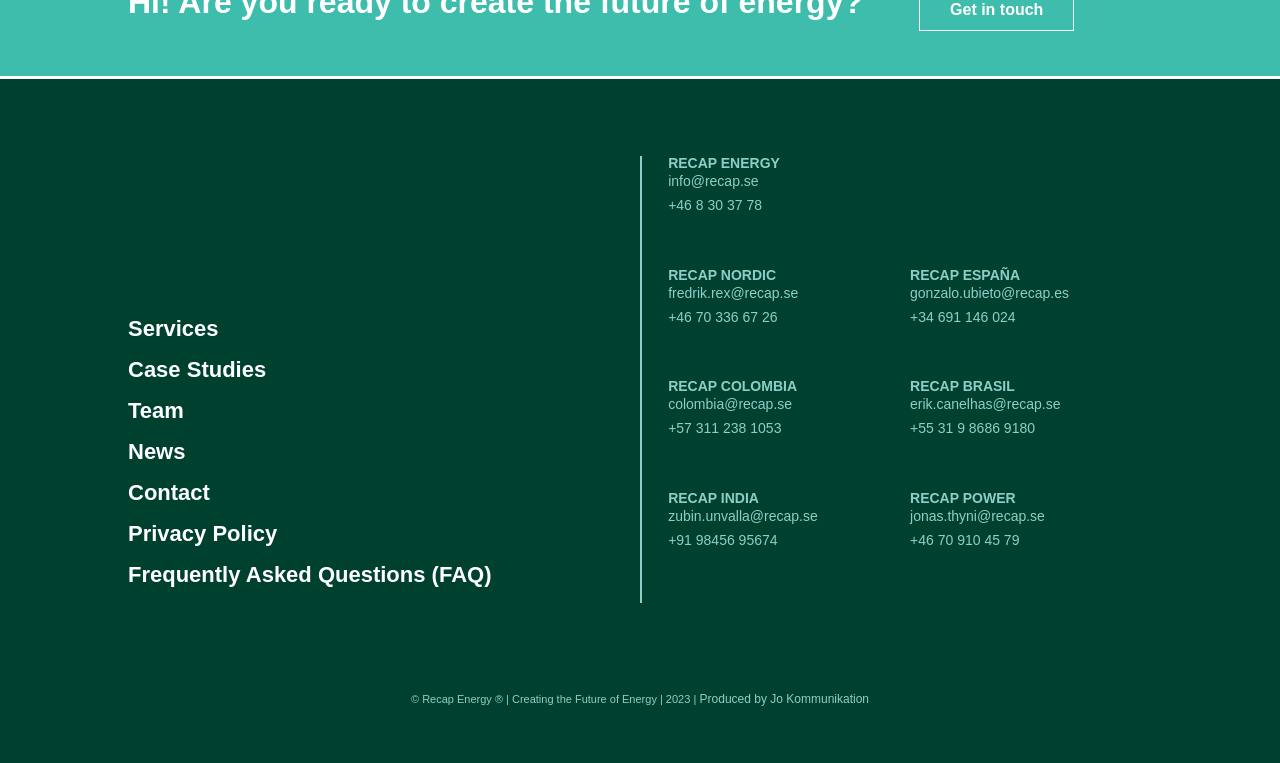Find the bounding box coordinates of the element you need to click on to perform this action: 'Click on Services'. The coordinates should be represented by four float values between 0 and 1, in the format [left, top, right, bottom].

[0.1, 0.414, 0.171, 0.446]